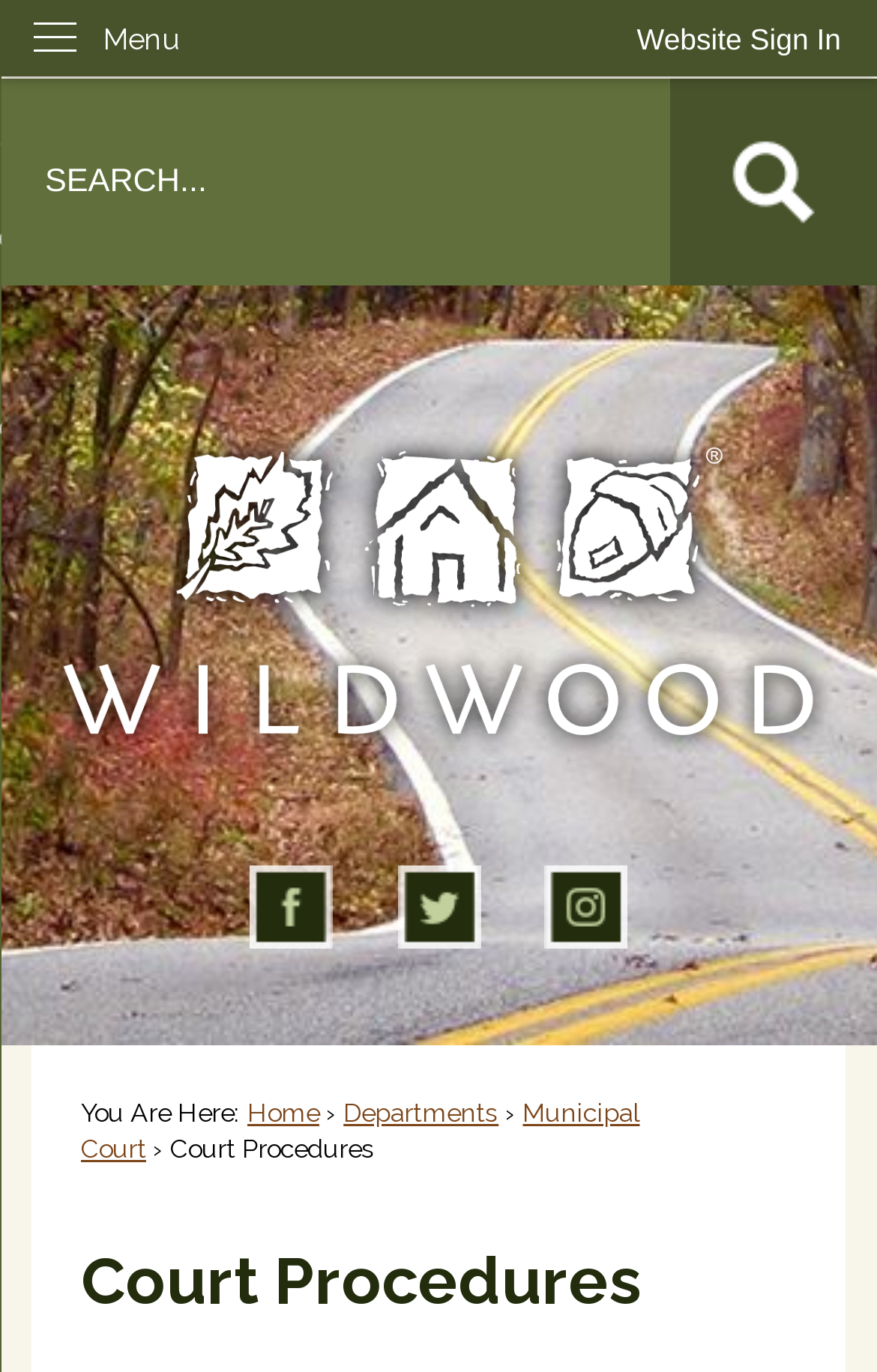How many social media links are available?
We need a detailed and exhaustive answer to the question. Please elaborate.

The social media links are located at the bottom of the page, and they include Facebook, Twitter, and Instagram. These links are represented by images and have text labels indicating that they open in new windows.